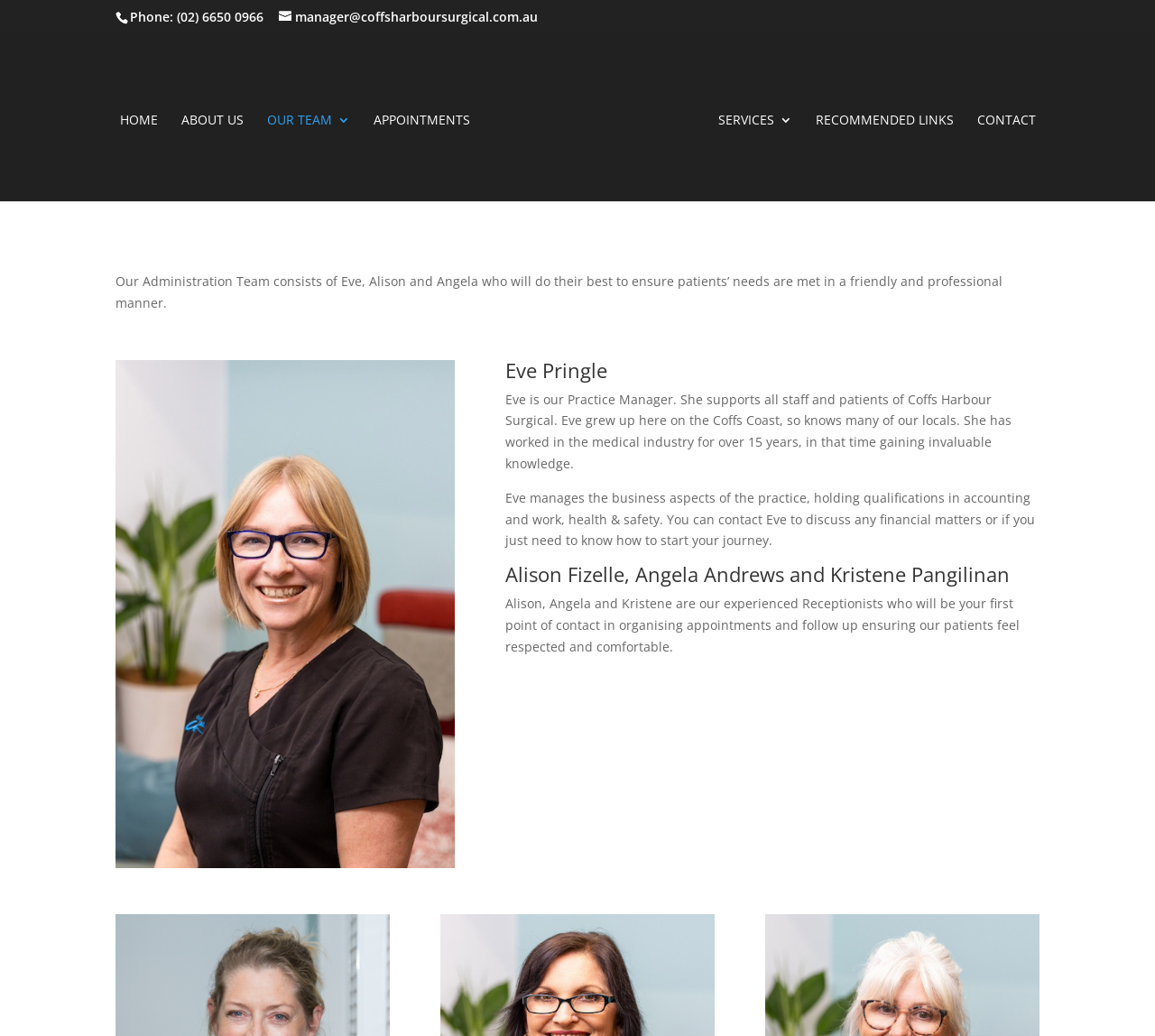What is the role of Alison, Angela, and Kristene in Coffs Harbour Surgical?
Please utilize the information in the image to give a detailed response to the question.

The webpage provides information about the administration team, and Alison, Angela, and Kristene are mentioned as the experienced Receptionists who will be the first point of contact for patients.